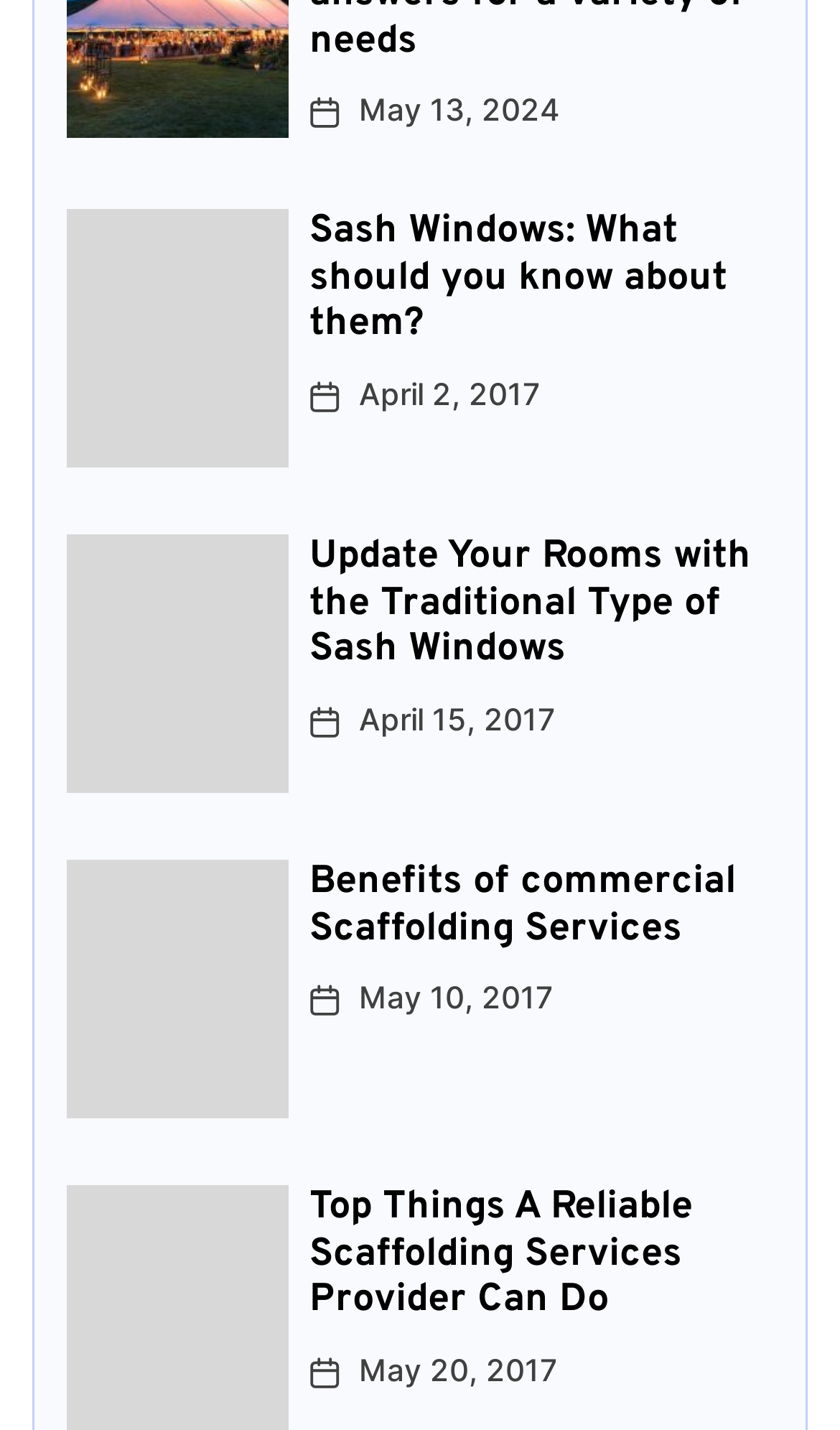Please determine the bounding box coordinates, formatted as (top-left x, top-left y, bottom-right x, bottom-right y), with all values as floating point numbers between 0 and 1. Identify the bounding box of the region described as: May 20, 2017June 26, 2017

[0.427, 0.942, 0.663, 0.973]